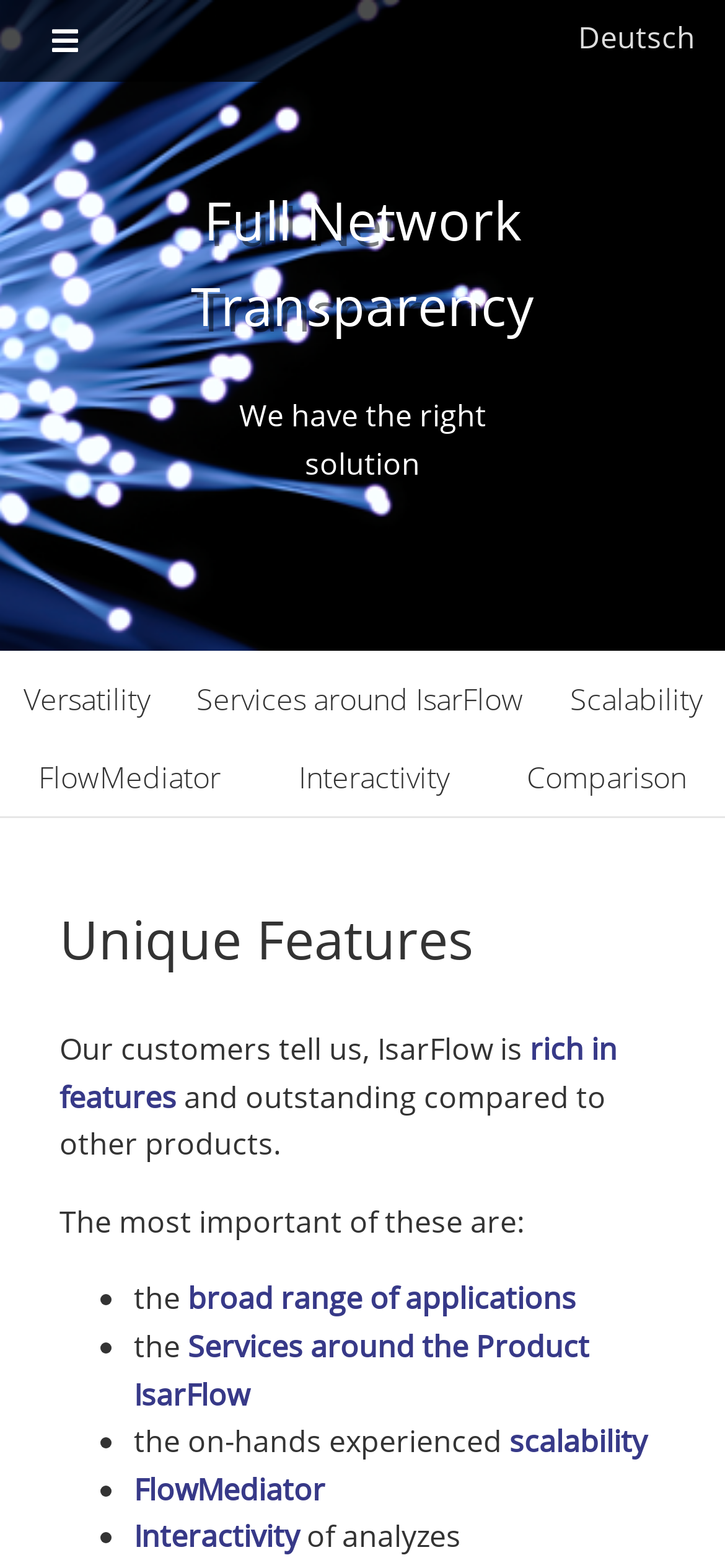Using the format (top-left x, top-left y, bottom-right x, bottom-right y), and given the element description, identify the bounding box coordinates within the screenshot: broad range of applications

[0.259, 0.815, 0.795, 0.841]